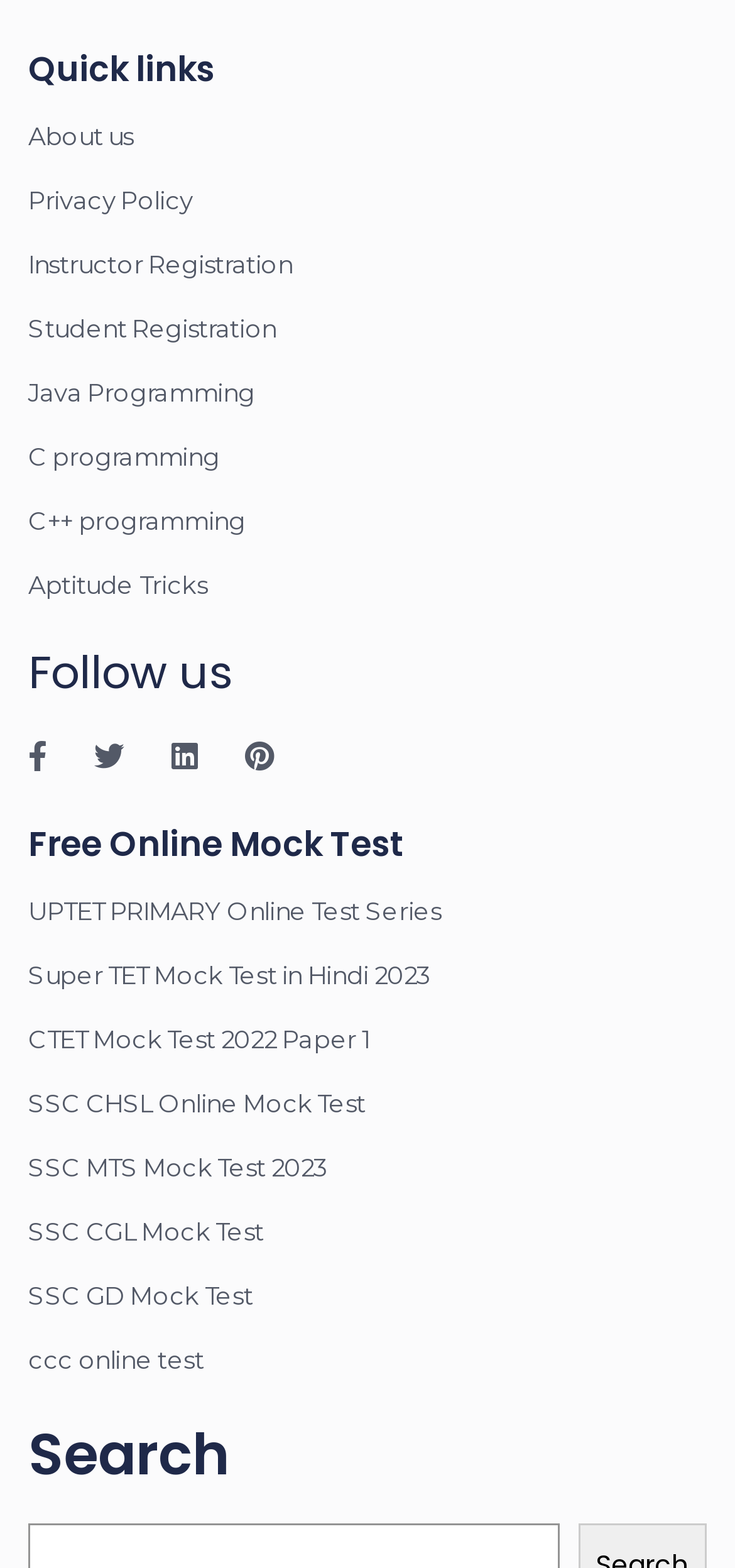Based on the image, please respond to the question with as much detail as possible:
What is the name of the first woman to head the Railway Board of India?

The answer can be found in the fourth question-answer pair on the webpage, where the question is 'भारत के रेलवे बोर्ड की प्रमुख बनने वाली पहली महिला कौन है?' and the answer is 'उत्तर – जया वर्मा सिन्हा'.